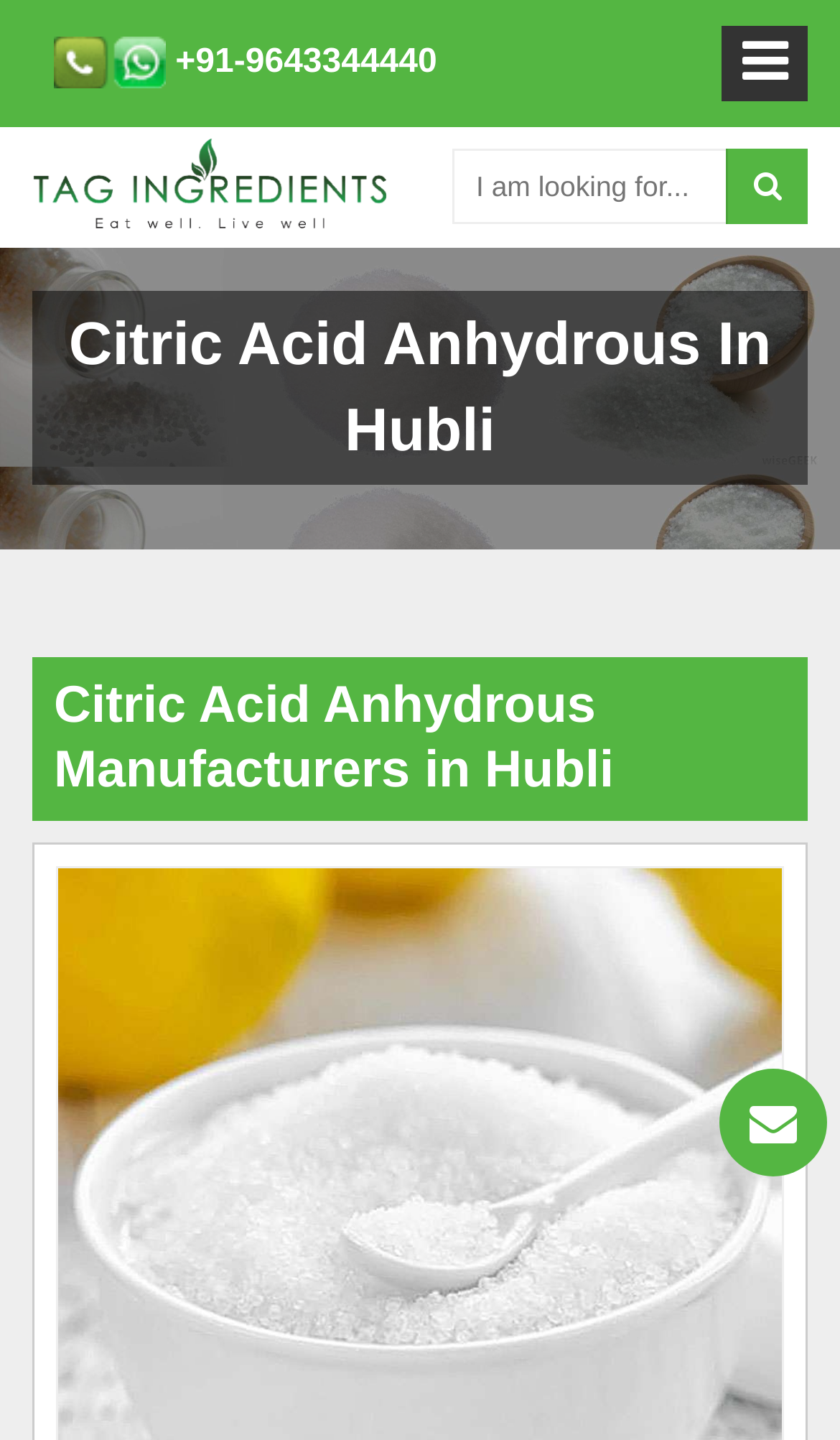Reply to the question with a single word or phrase:
What is the function of the button at the bottom right?

Send Enquiry